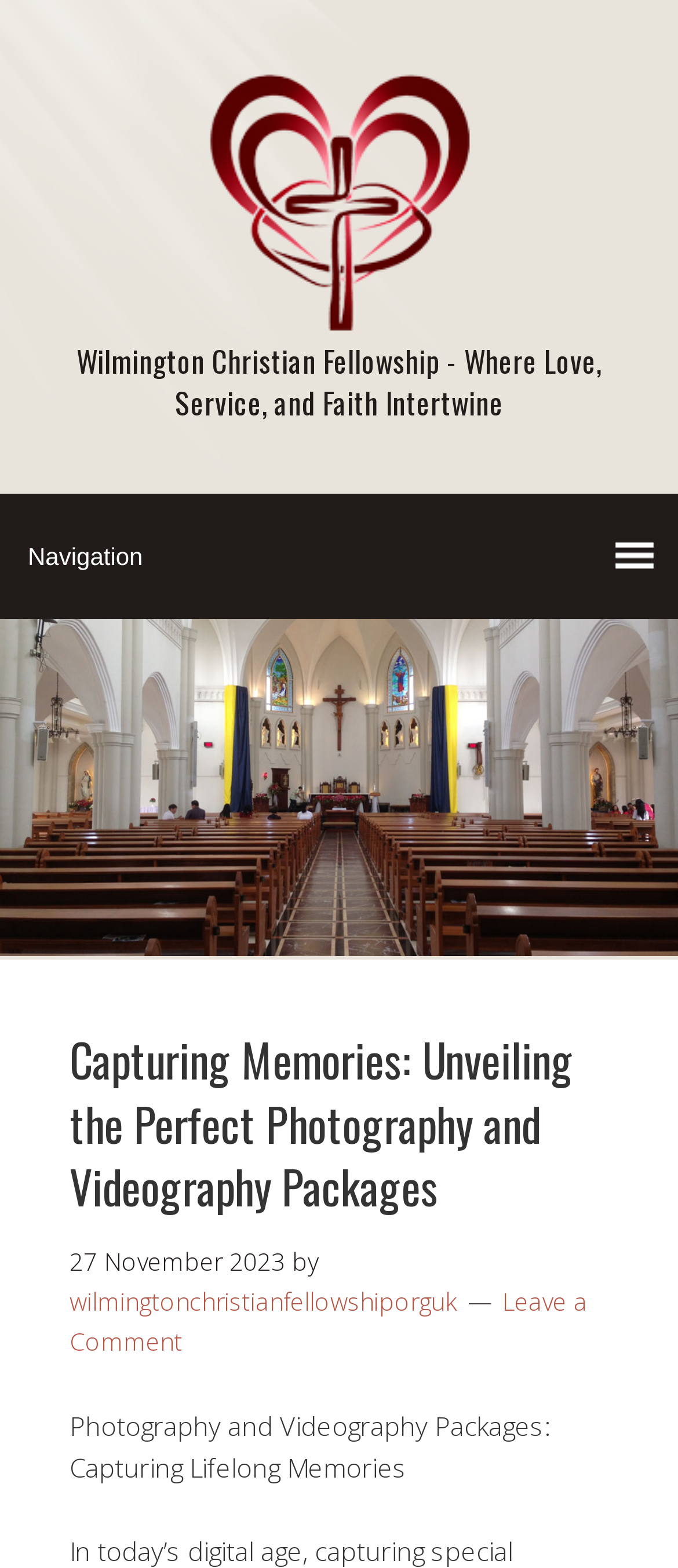Please find the bounding box for the following UI element description. Provide the coordinates in (top-left x, top-left y, bottom-right x, bottom-right y) format, with values between 0 and 1: wilmingtonchristianfellowshiporguk

[0.103, 0.819, 0.674, 0.84]